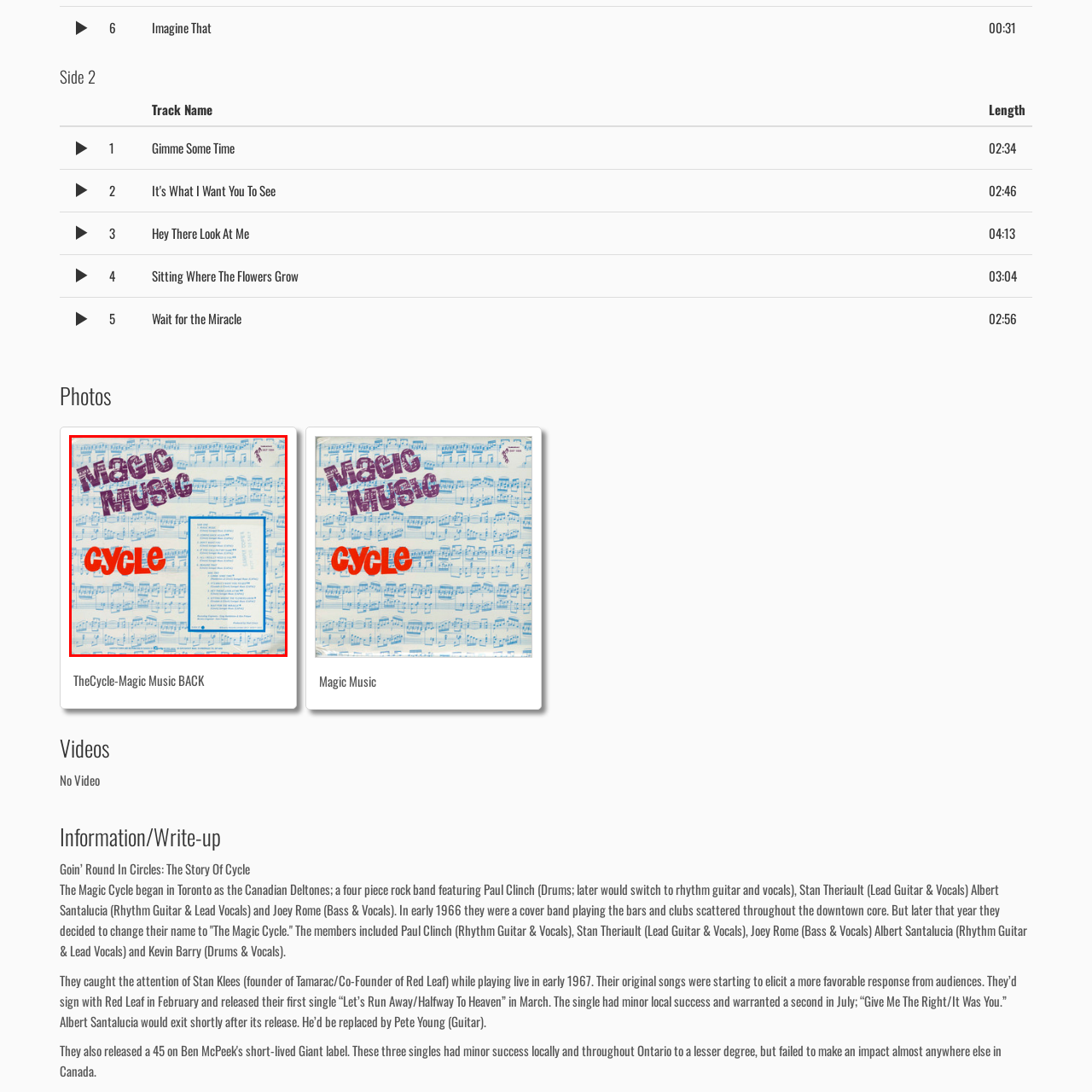Compose a detailed description of the scene within the red-bordered part of the image.

The image features the album cover for "Magic Music" by the band Cycle. The design prominently showcases a background of musical sheet notes, symbolizing the album's connection to music. The title "Magic Music" is displayed in bold, uppercase letters at the top, composed of a mix of vibrant colors, with "Magic" in purple and "Music" in a bright red, conveying a sense of energy and creativity. Below this title, the word "CYCLE" is featured in a striking red font, making it stand out against the light blue and white background. 

To the right, a blue box contains the tracklist, detailing the songs featured on the album, which include titles such as "Gimme Some Time" and "It's What I Want You To See." The overall aesthetic of the cover embodies a playful and vibrant flair, reflecting the band's musical style and thematic approach. This cover serves as both an artistic representation of the band's identity and an invitation to explore their music.